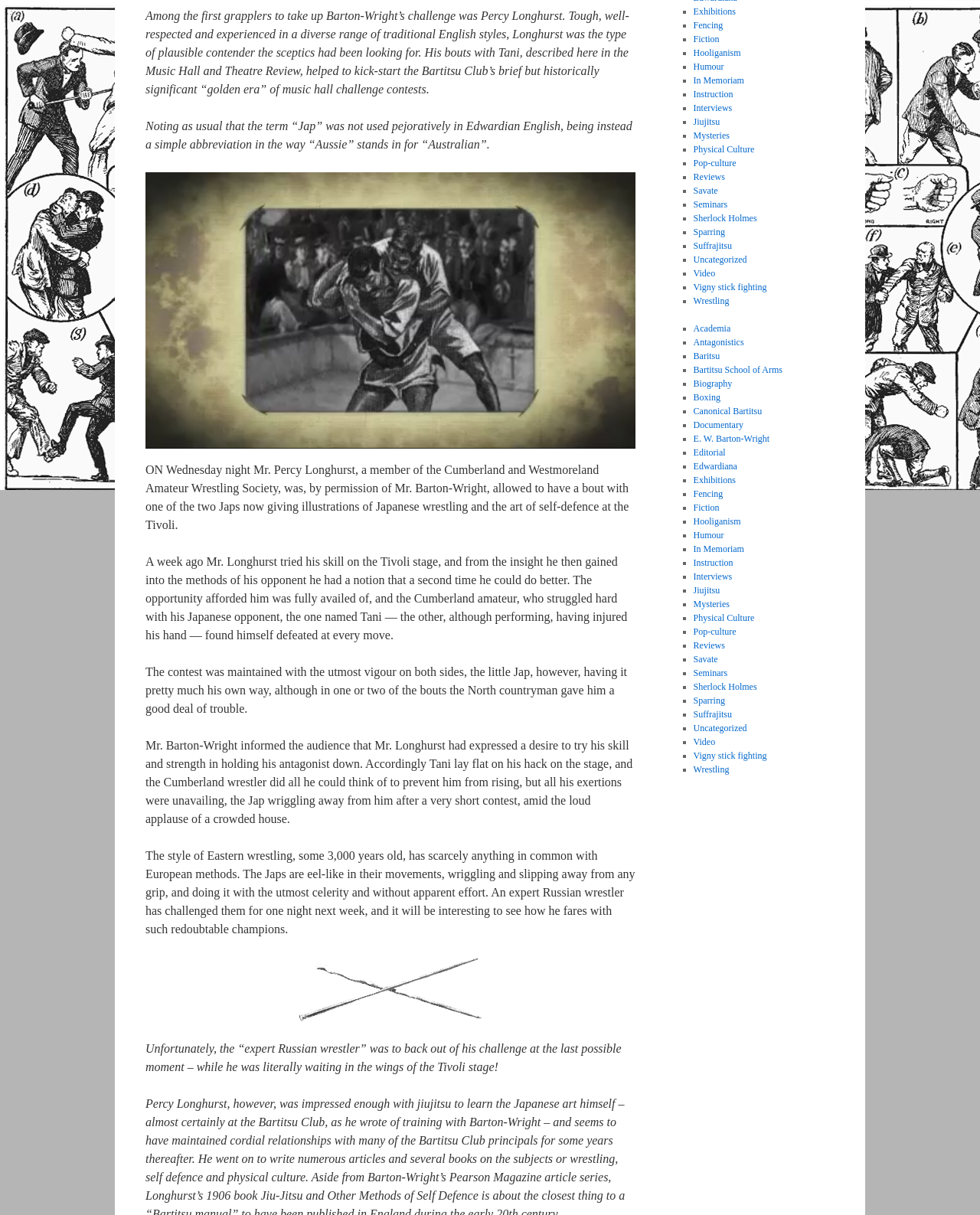Predict the bounding box of the UI element that fits this description: "E. W. Barton-Wright".

[0.707, 0.357, 0.785, 0.365]